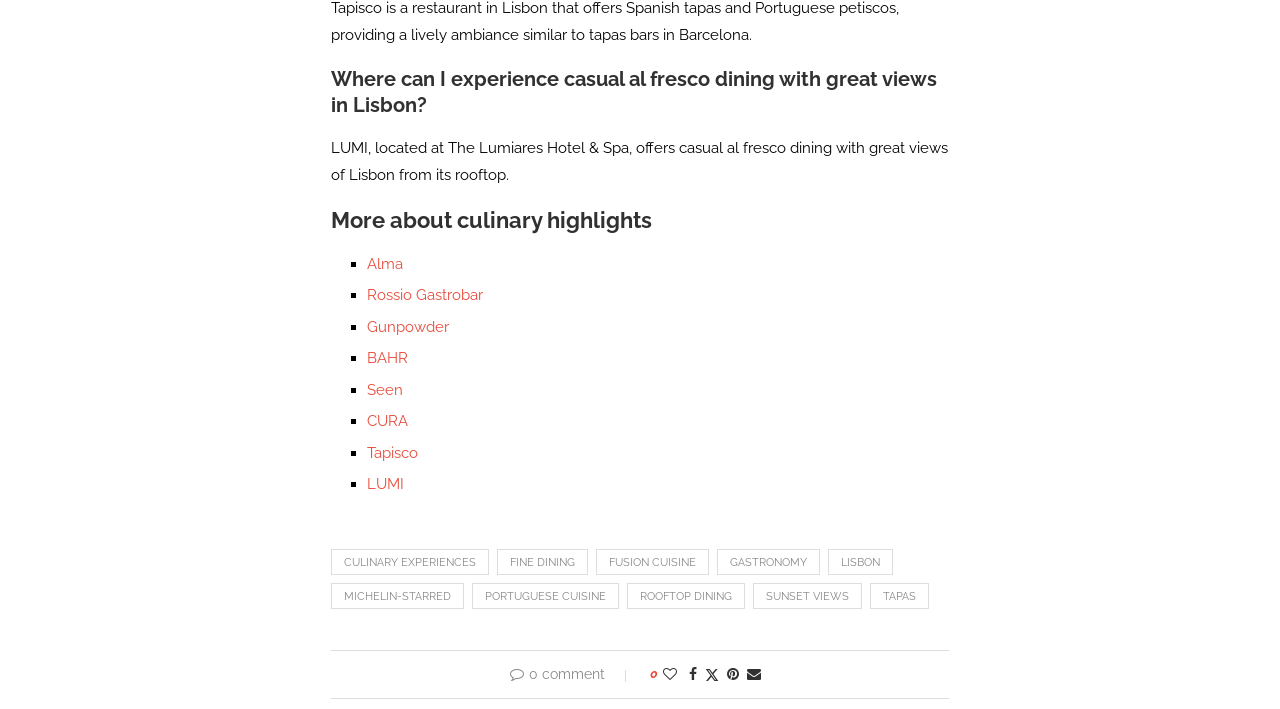Answer the following query concisely with a single word or phrase:
How many social media sharing options are available?

5